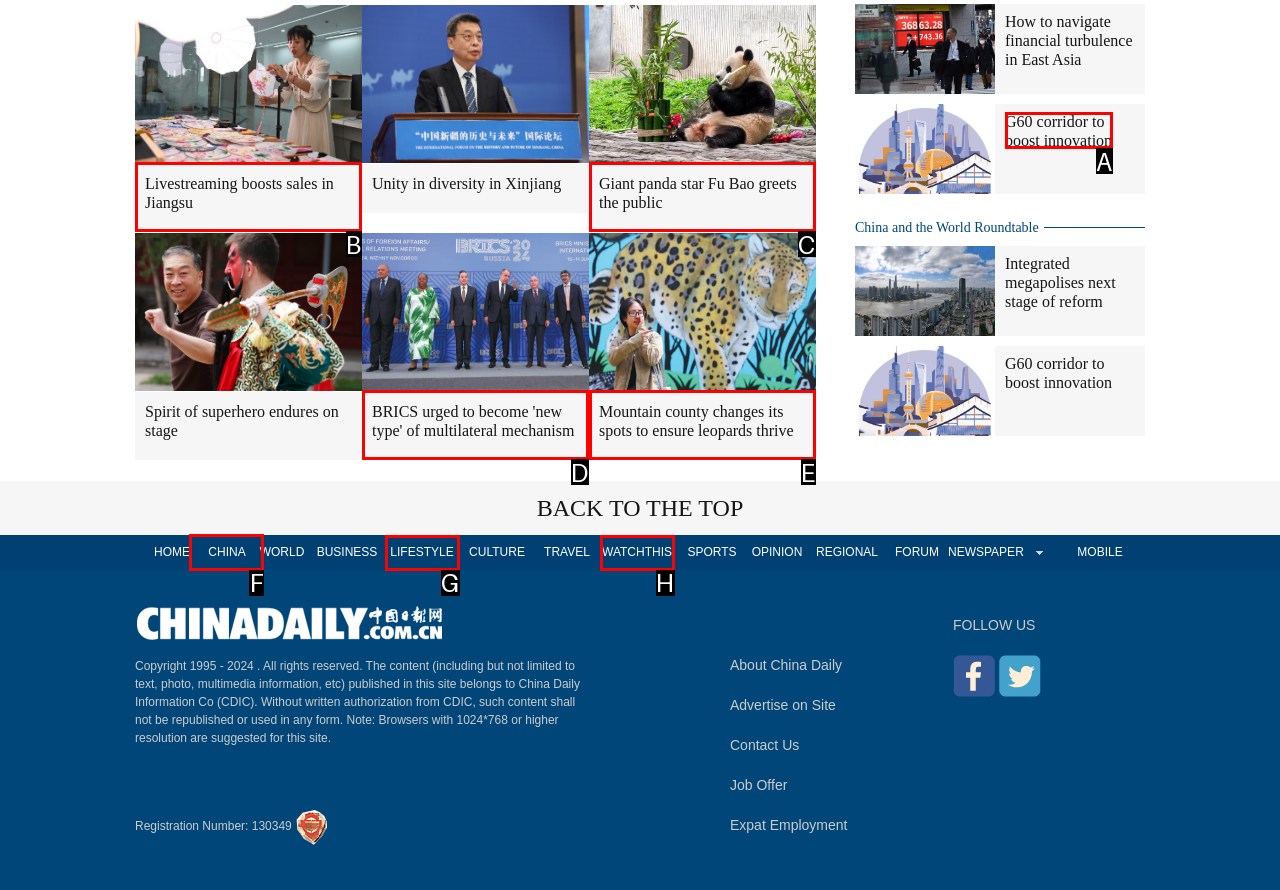Choose the letter of the option that needs to be clicked to perform the task: Go to the 'China' section. Answer with the letter.

F